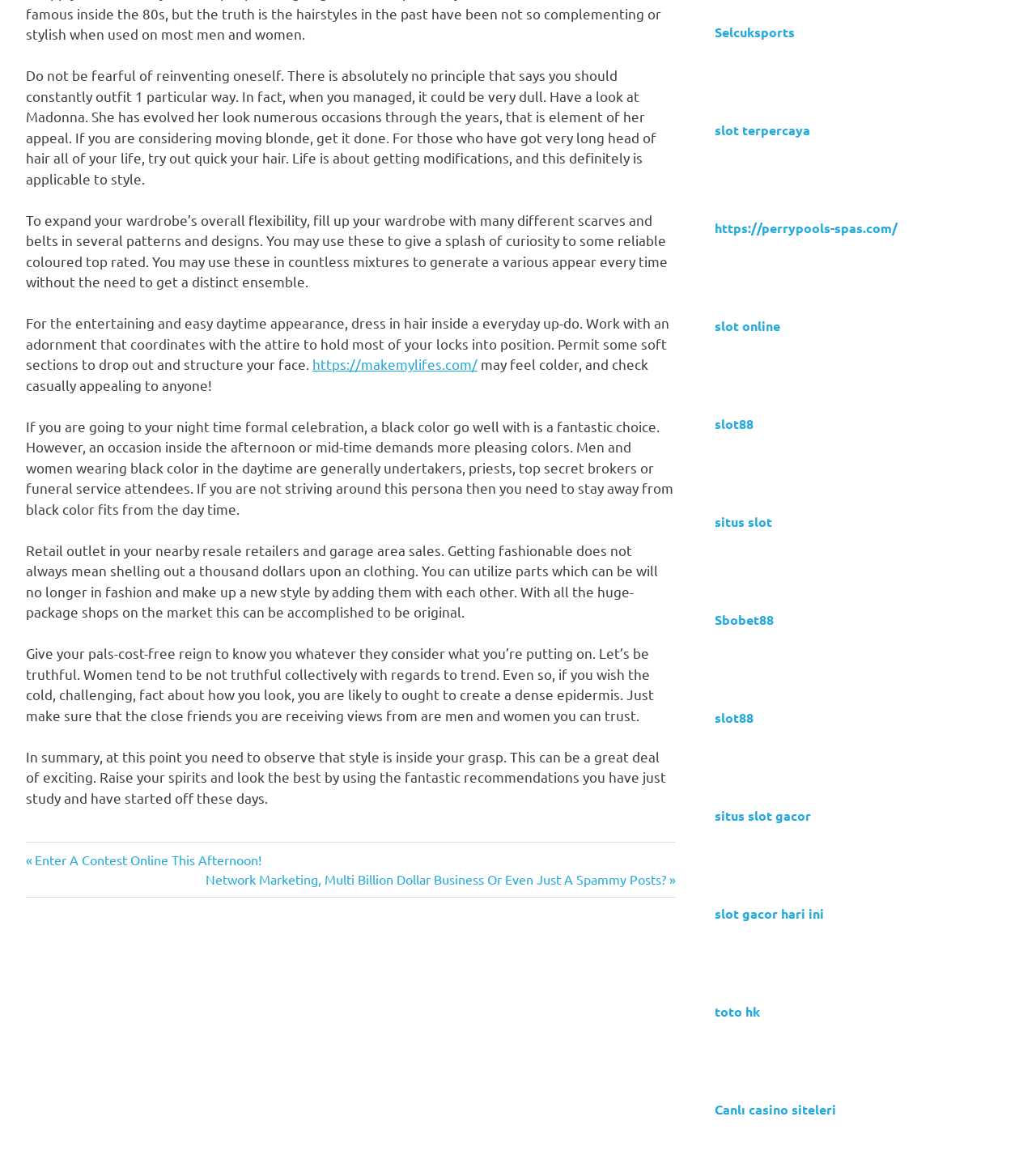Find the bounding box coordinates for the HTML element described as: "ment, Tue-Sat". The coordinates should consist of four float values between 0 and 1, i.e., [left, top, right, bottom].

None